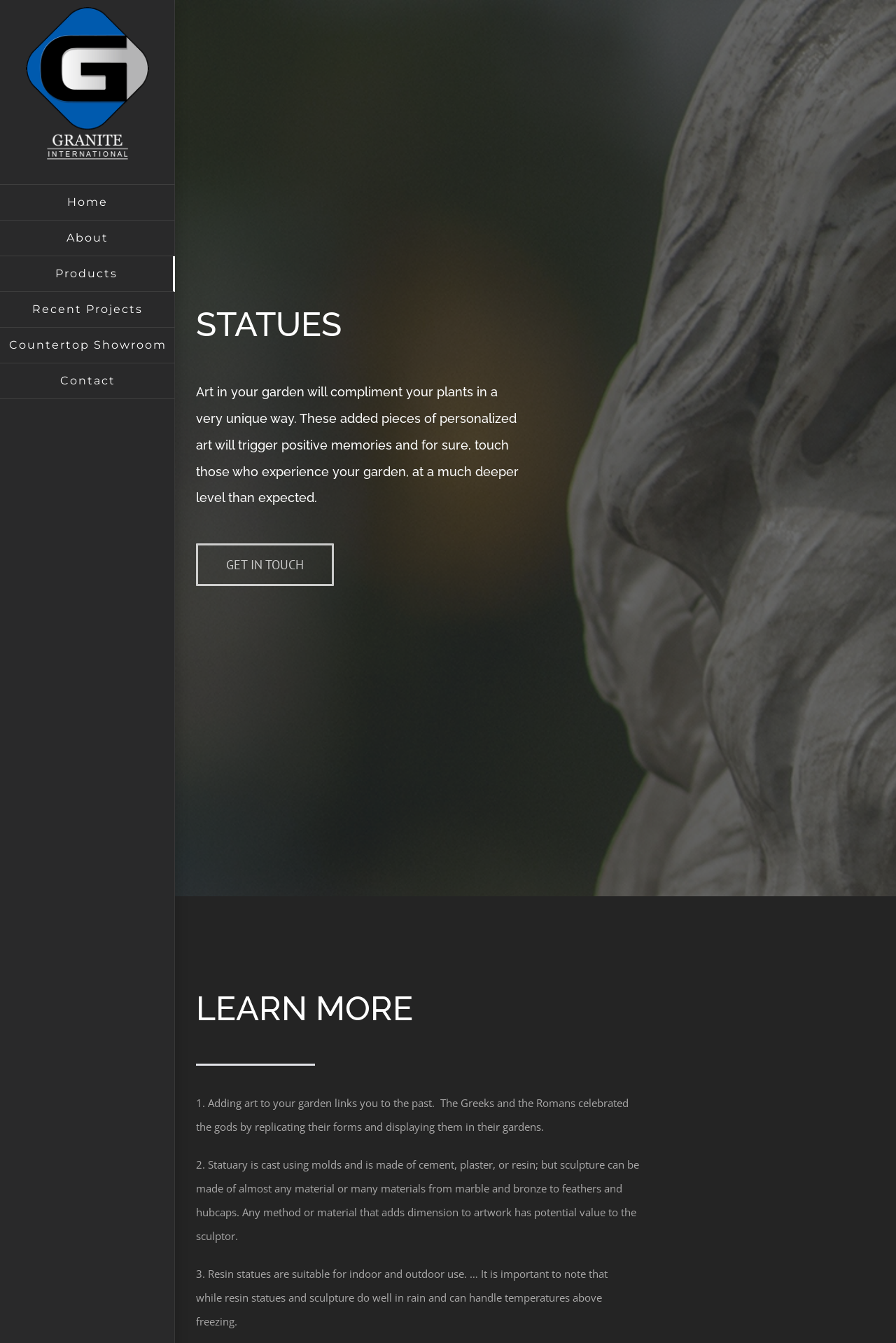Determine the bounding box of the UI element mentioned here: "alt="Granite International Logo"". The coordinates must be in the format [left, top, right, bottom] with values ranging from 0 to 1.

[0.006, 0.005, 0.189, 0.121]